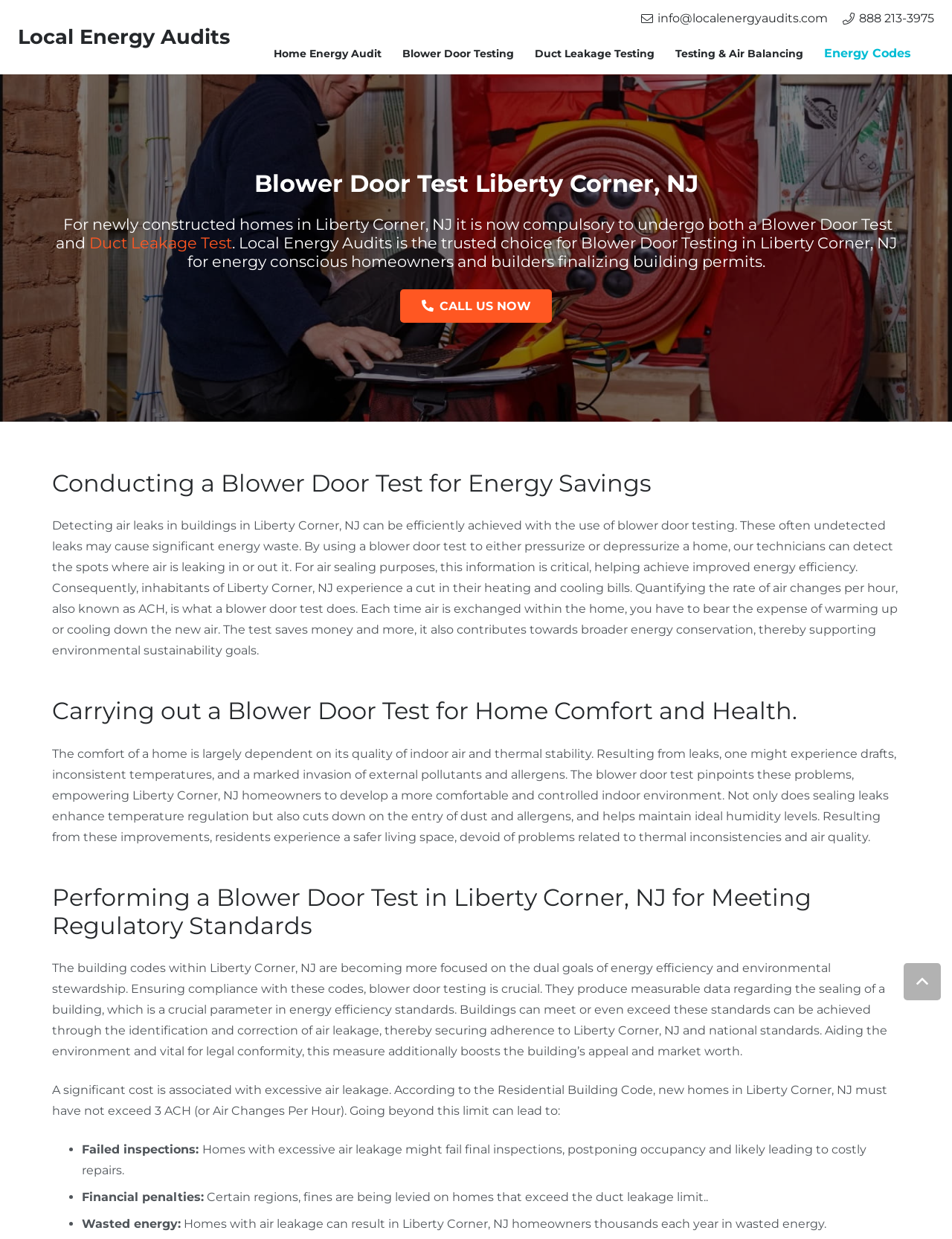Can you show the bounding box coordinates of the region to click on to complete the task described in the instruction: "Call the phone number"?

[0.885, 0.009, 0.981, 0.02]